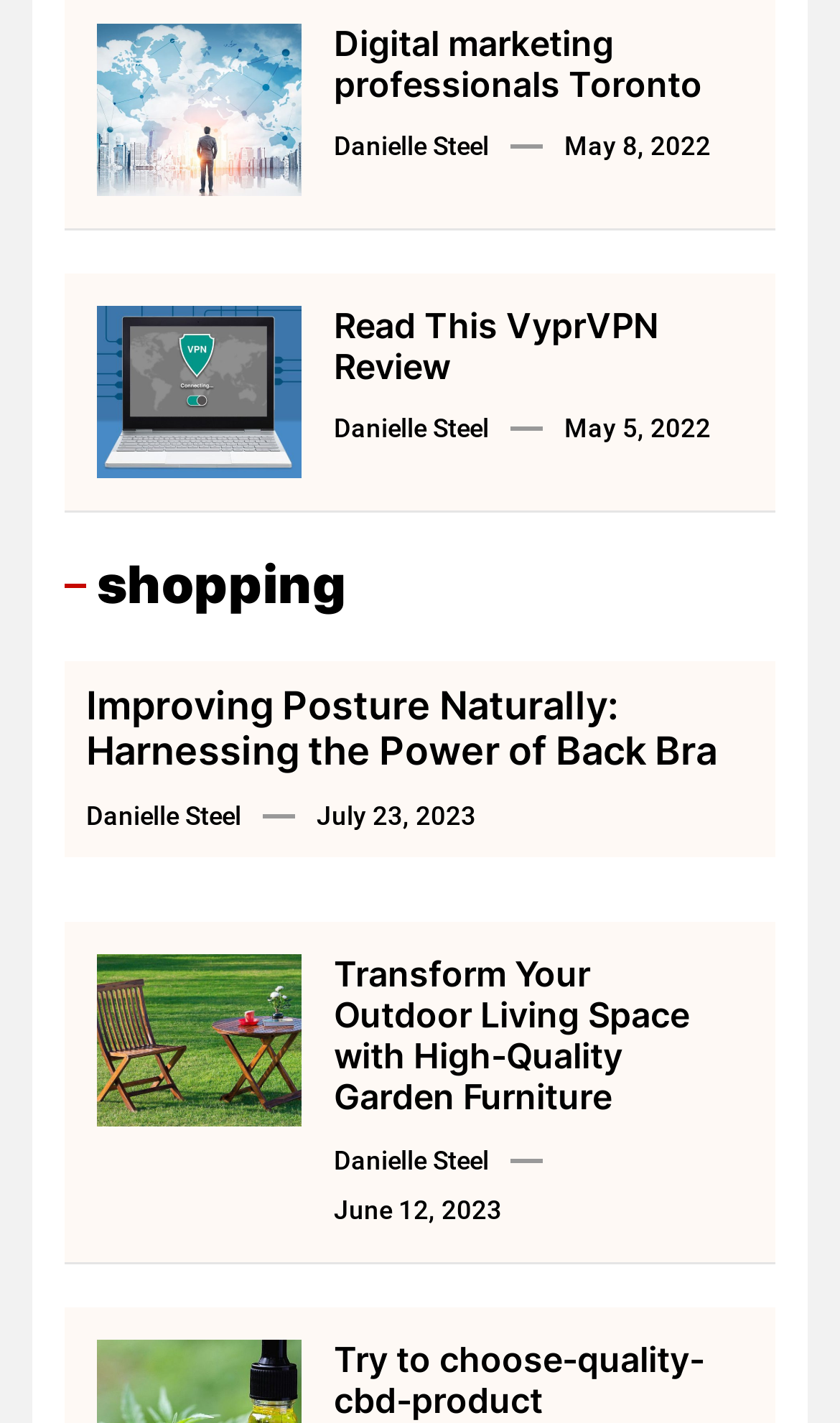Locate the bounding box coordinates of the clickable element to fulfill the following instruction: "Visit the page about improving posture naturally". Provide the coordinates as four float numbers between 0 and 1 in the format [left, top, right, bottom].

[0.103, 0.479, 0.897, 0.545]